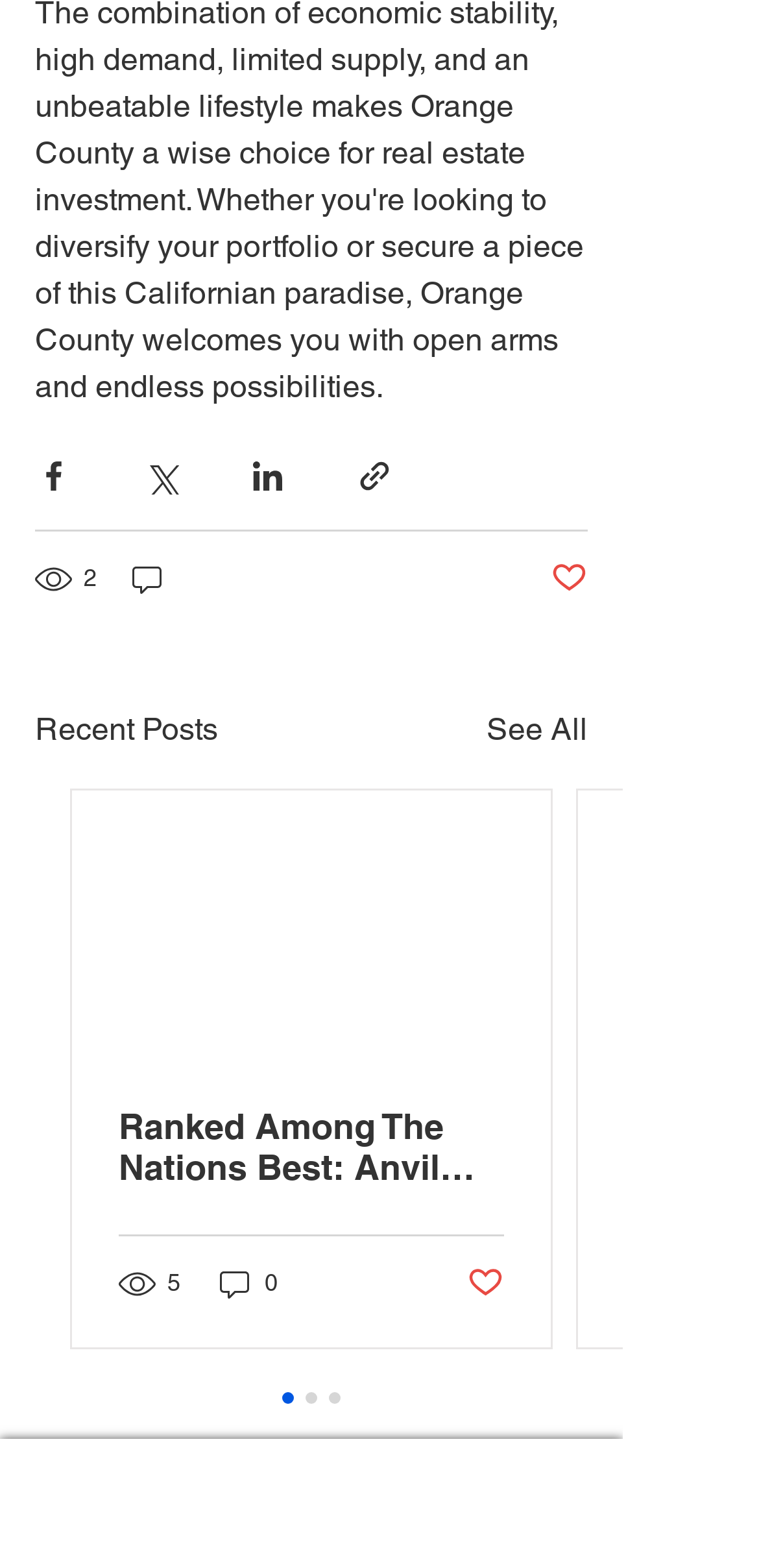Use a single word or phrase to answer the question: 
How many comments does the first post have?

0 comments